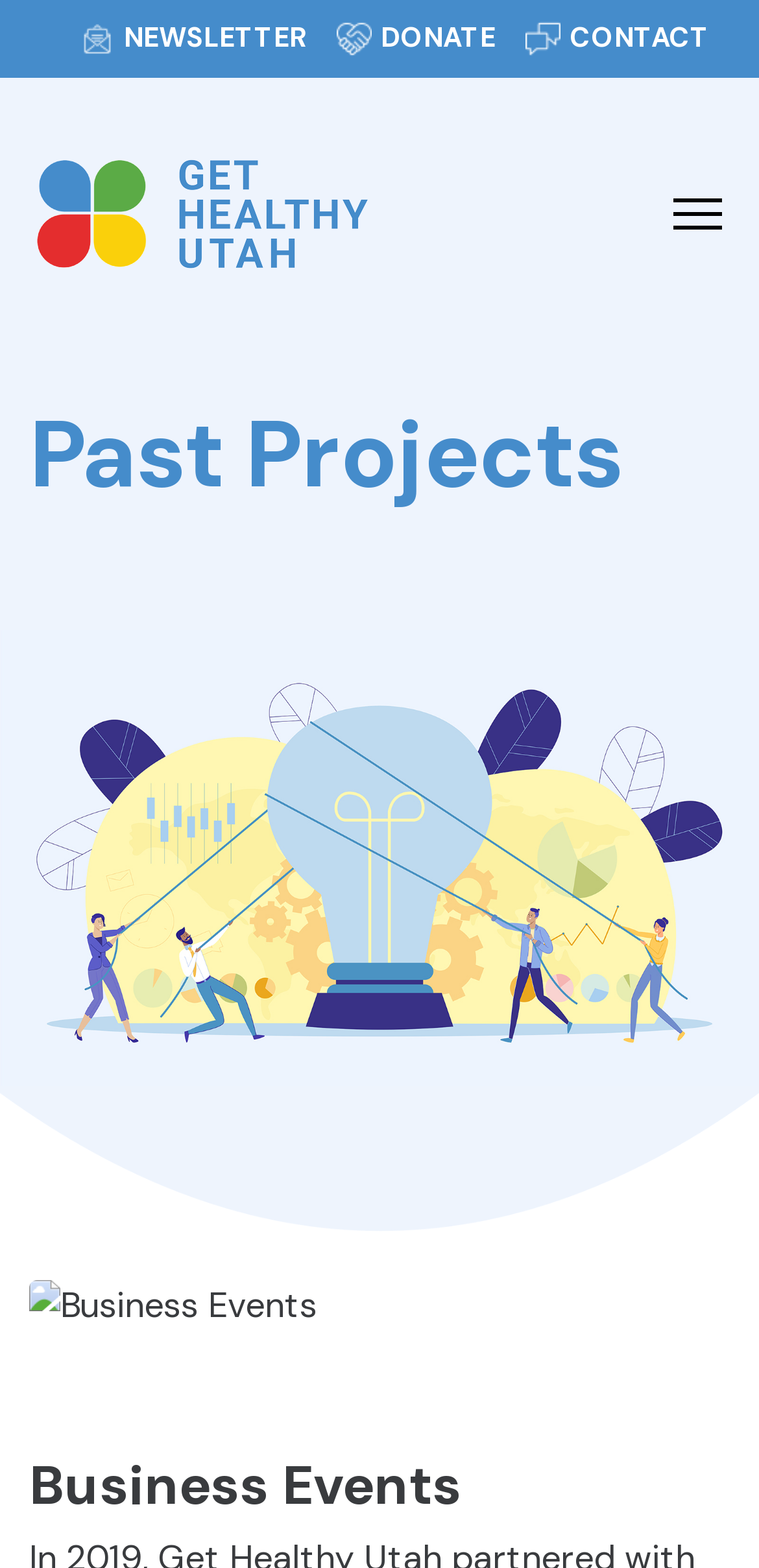How many images are there in the top menu?
Please respond to the question with a detailed and thorough explanation.

I counted the number of images in the top menu navigation, which are the images for 'Newsletter', 'Donate', and 'Contact', so there are 3 images.